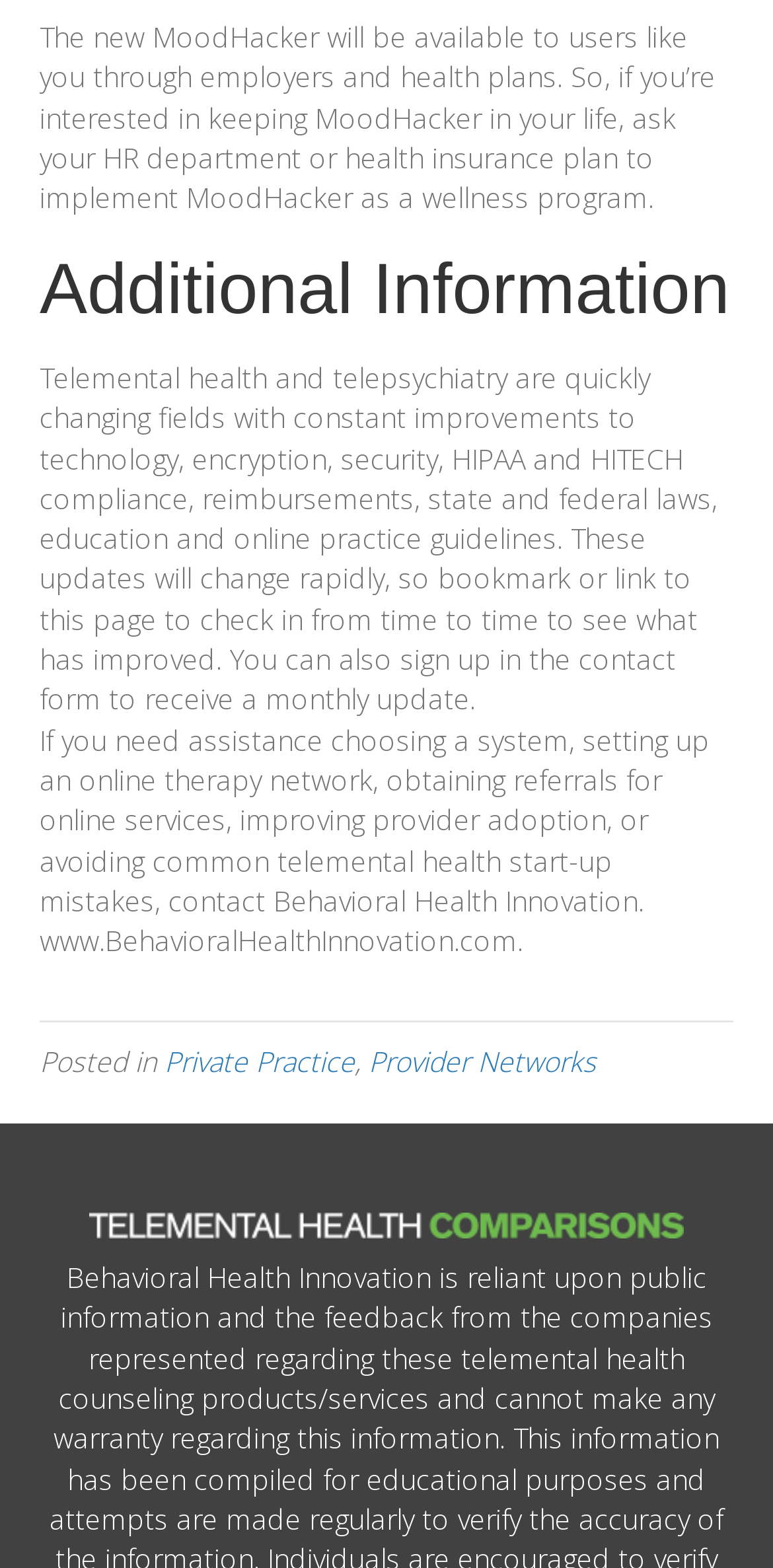Examine the screenshot and answer the question in as much detail as possible: What is the purpose of MoodHacker?

According to the text, MoodHacker is a wellness program that can be implemented by employers and health plans, suggesting that its purpose is to promote mental well-being.